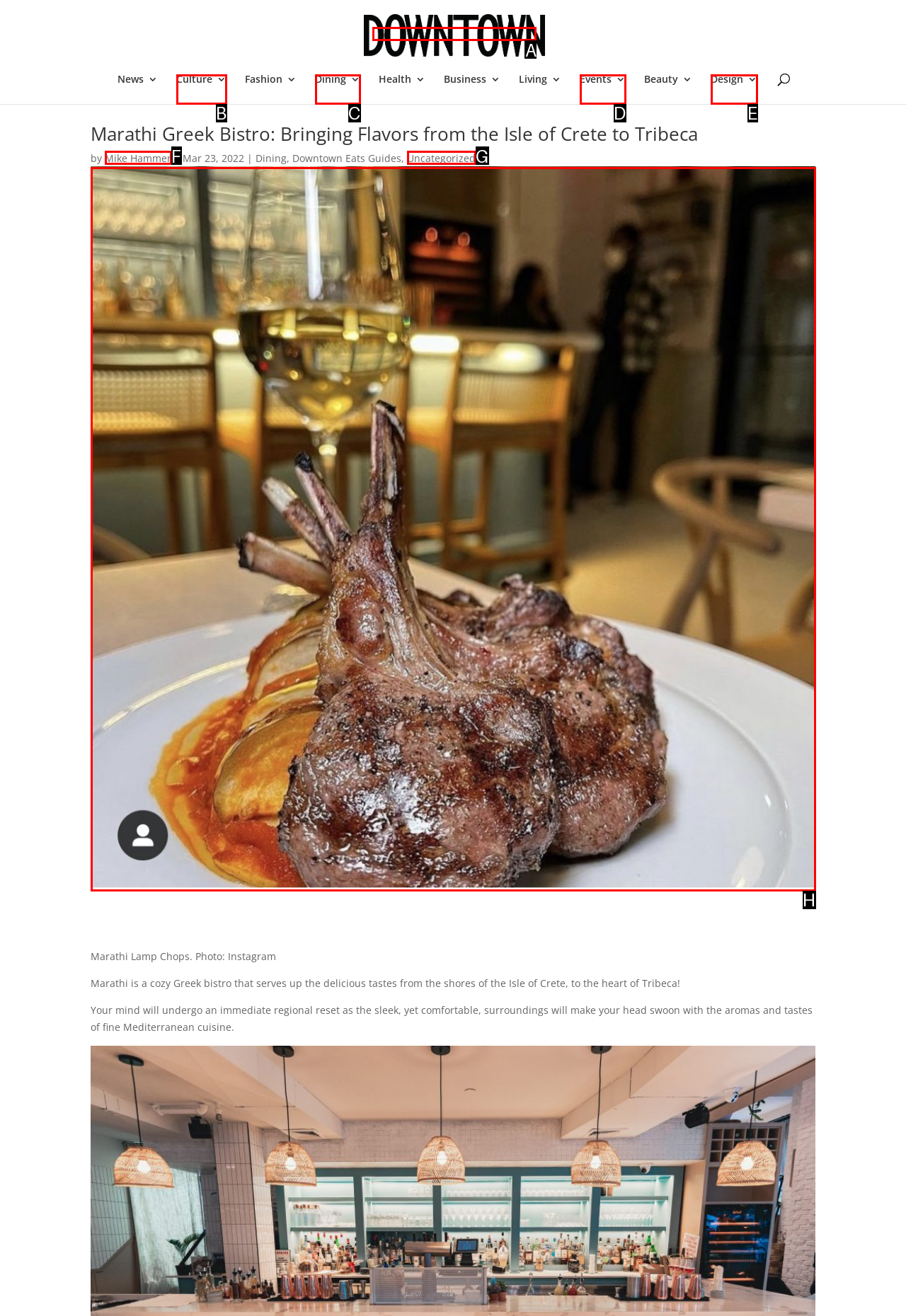Tell me which letter corresponds to the UI element that will allow you to View the photo of Marathi Lamp Chops. Answer with the letter directly.

H